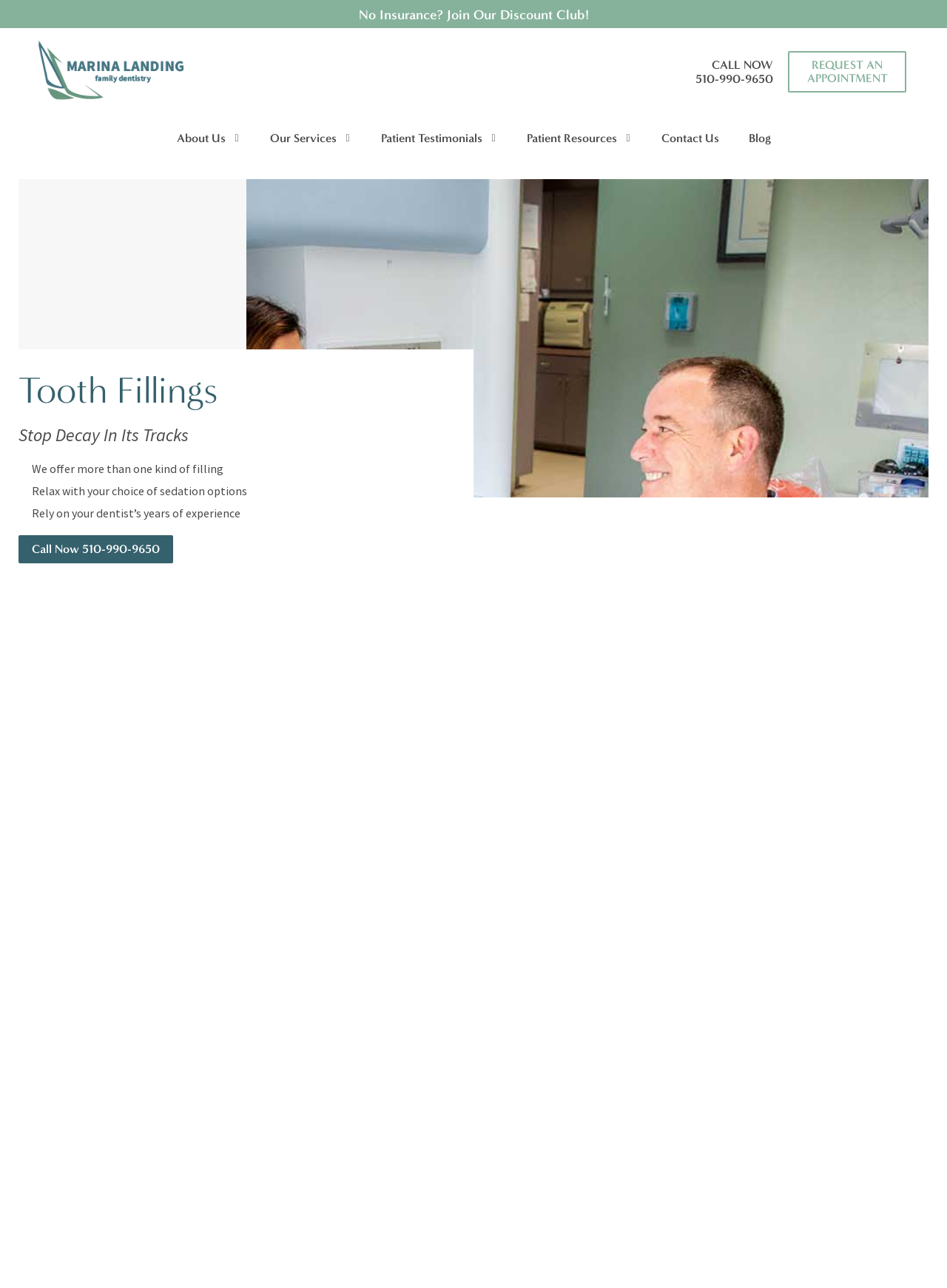Please locate the bounding box coordinates of the region I need to click to follow this instruction: "Call the dentist at 510-990-9650".

[0.734, 0.045, 0.816, 0.067]